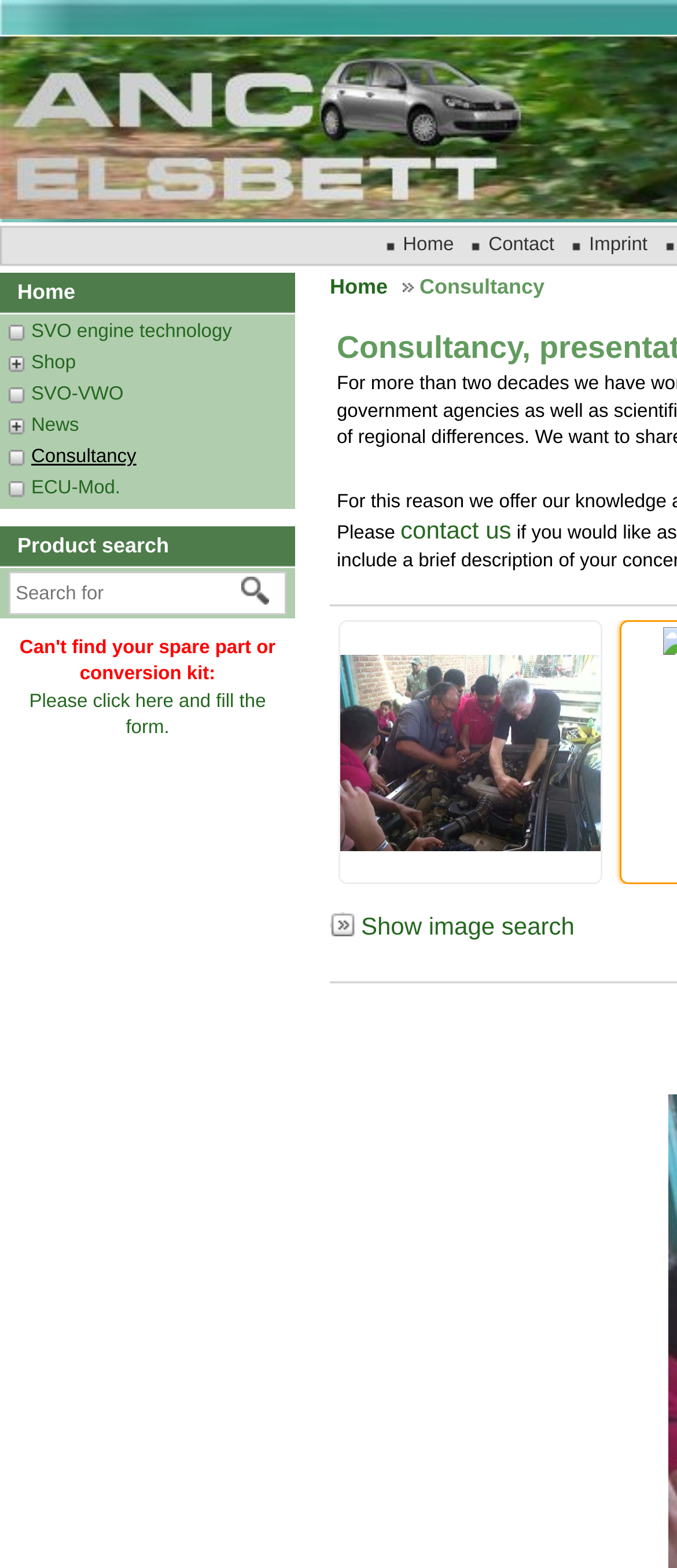Determine the main heading text of the webpage.

Consultancy, presentations, workshops and training